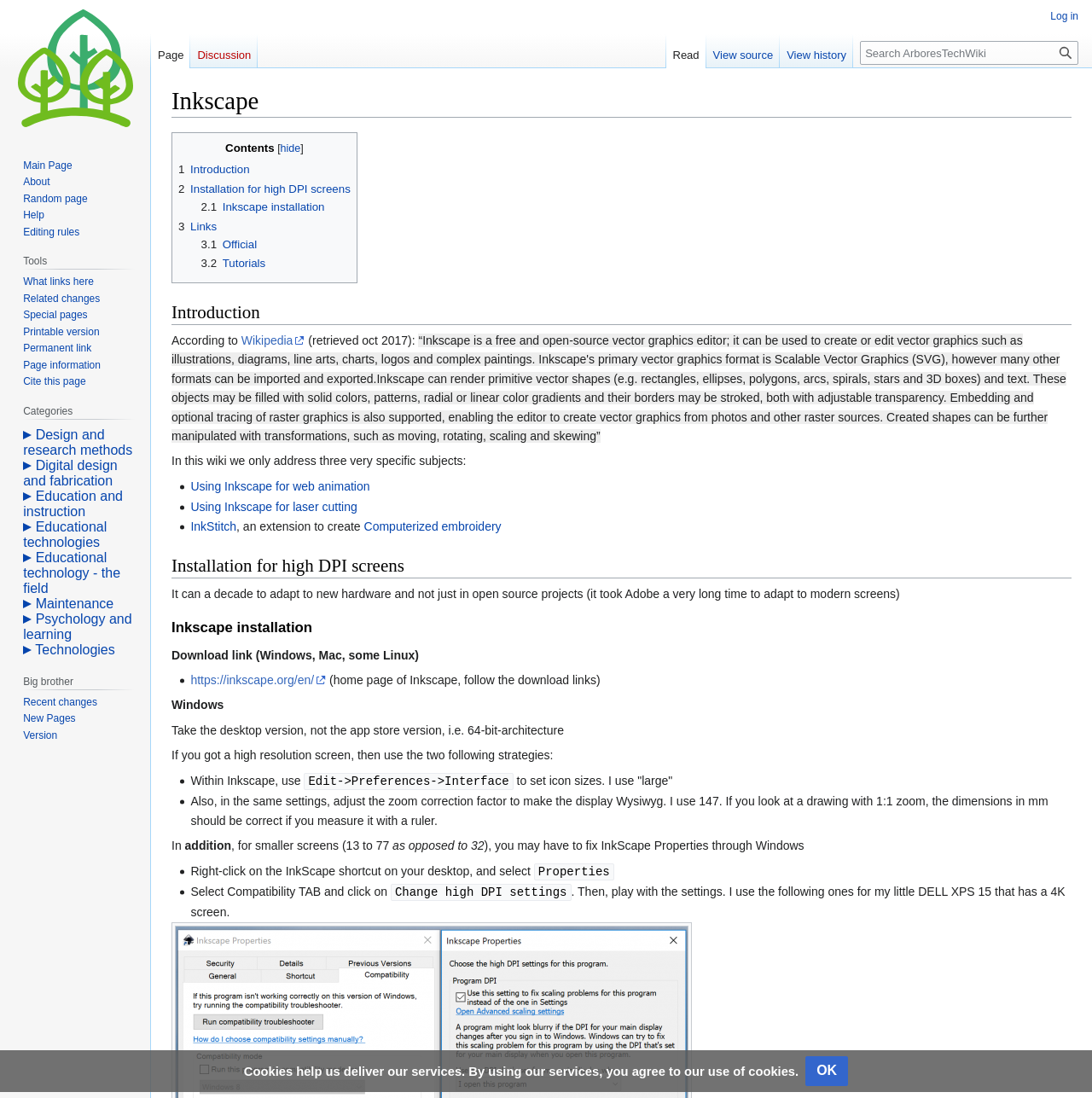Based on the element description, predict the bounding box coordinates (top-left x, top-left y, bottom-right x, bottom-right y) for the UI element in the screenshot: Computerized embroidery

[0.333, 0.473, 0.459, 0.486]